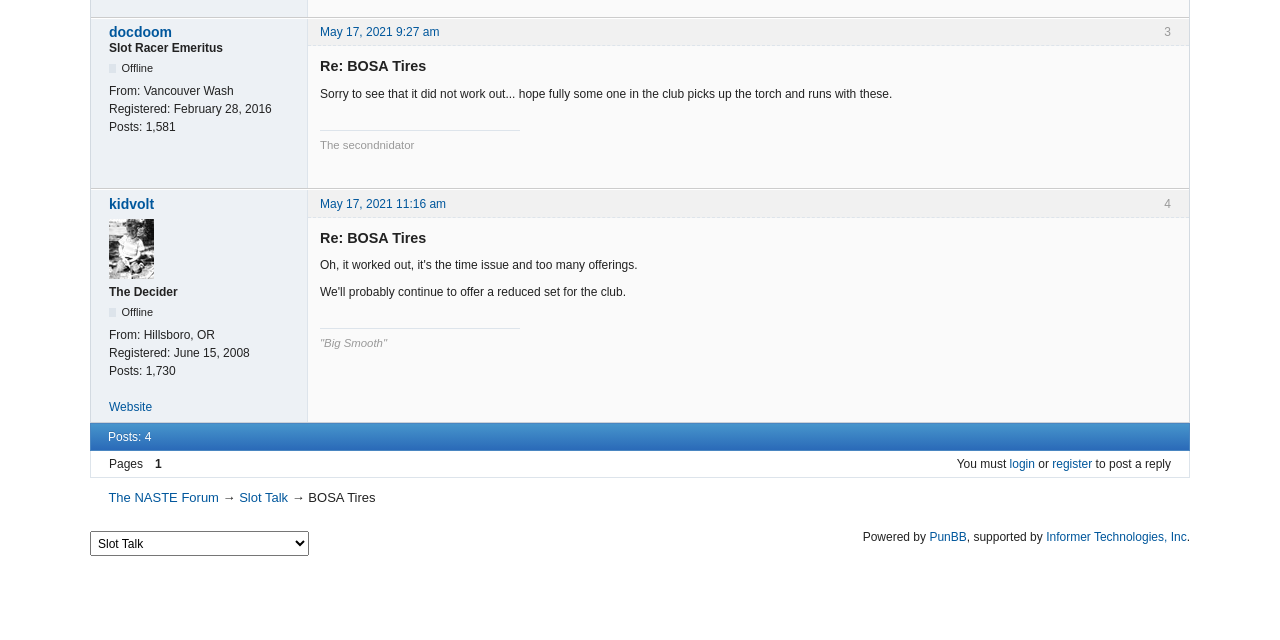For the given element description kidvolt's Website, determine the bounding box coordinates of the UI element. The coordinates should follow the format (top-left x, top-left y, bottom-right x, bottom-right y) and be within the range of 0 to 1.

[0.085, 0.624, 0.119, 0.646]